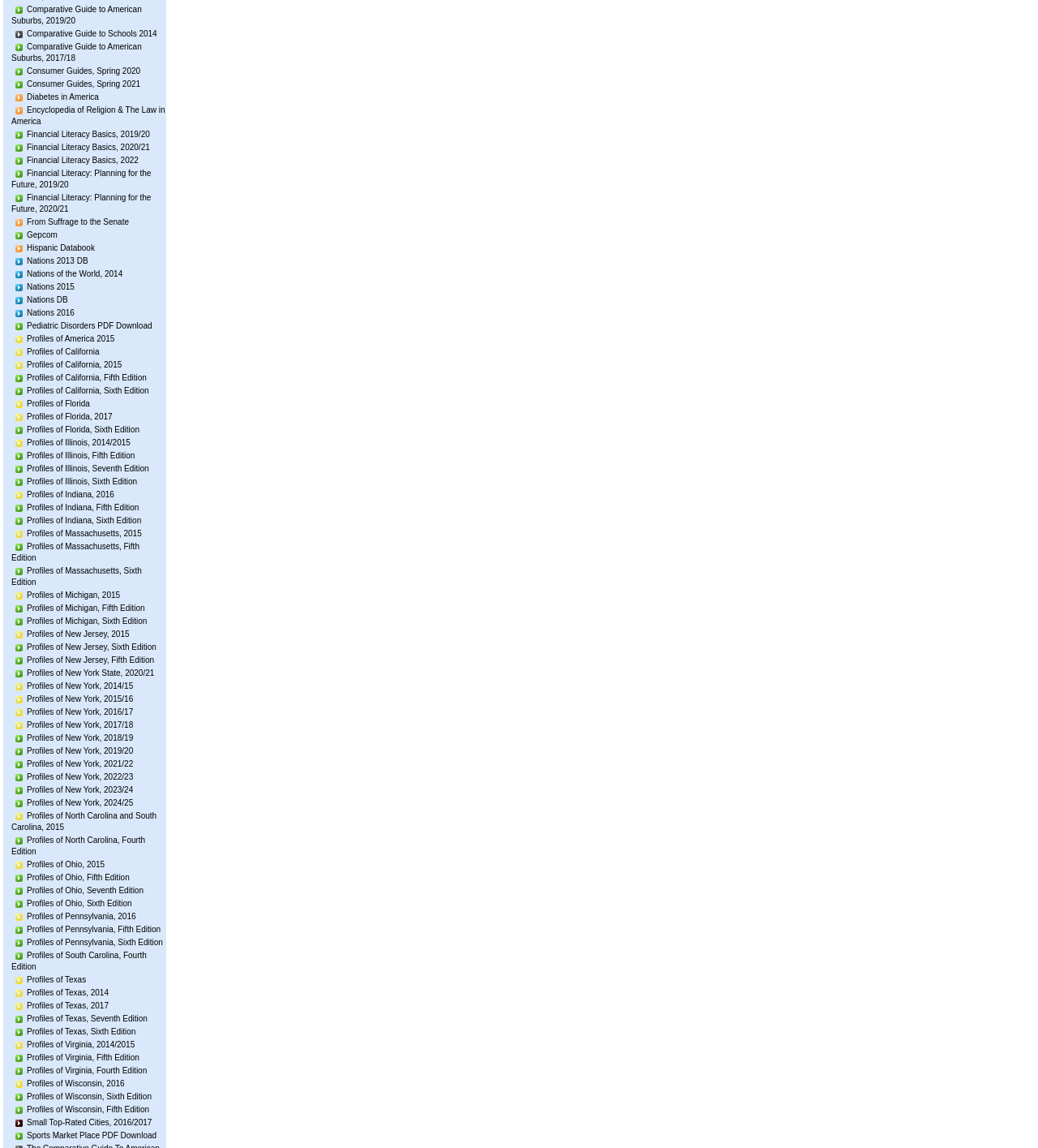Answer the question briefly using a single word or phrase: 
What is the common theme among the links?

Reference guides